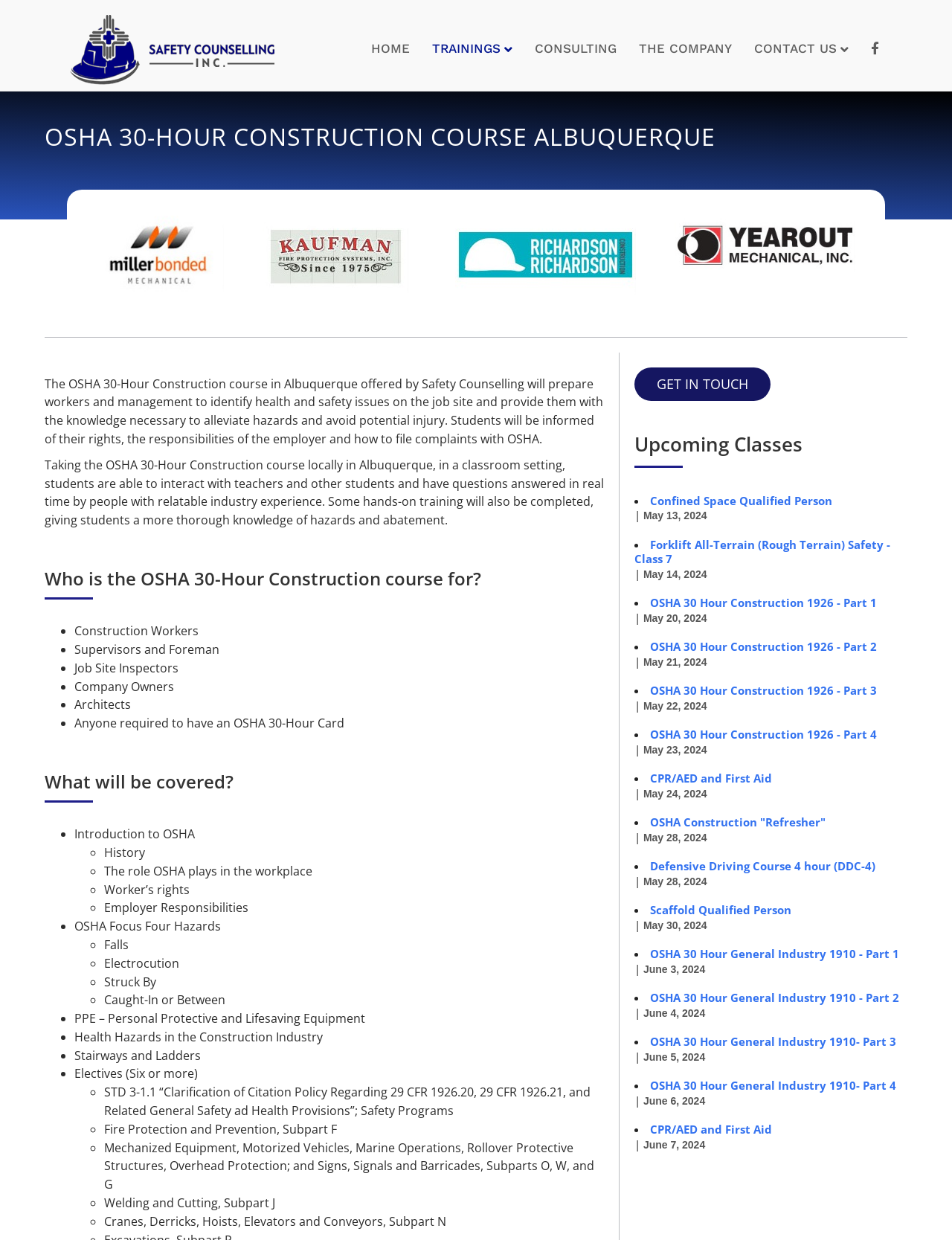Identify the bounding box coordinates of the clickable region required to complete the instruction: "Click the 'CONTACT US' link". The coordinates should be given as four float numbers within the range of 0 and 1, i.e., [left, top, right, bottom].

[0.795, 0.023, 0.918, 0.056]